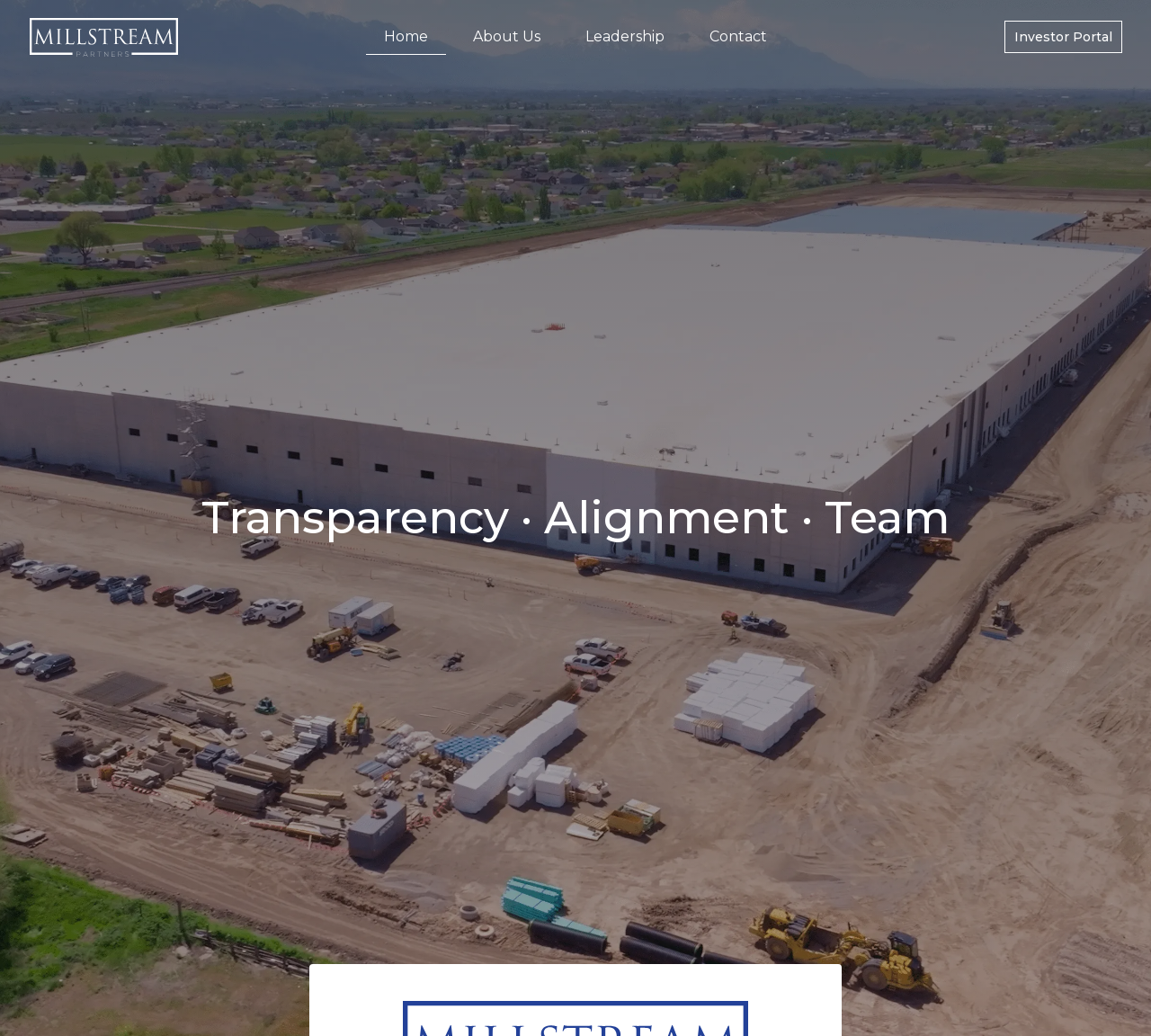Can you find the bounding box coordinates for the UI element given this description: "About Us"? Provide the coordinates as four float numbers between 0 and 1: [left, top, right, bottom].

[0.395, 0.018, 0.485, 0.053]